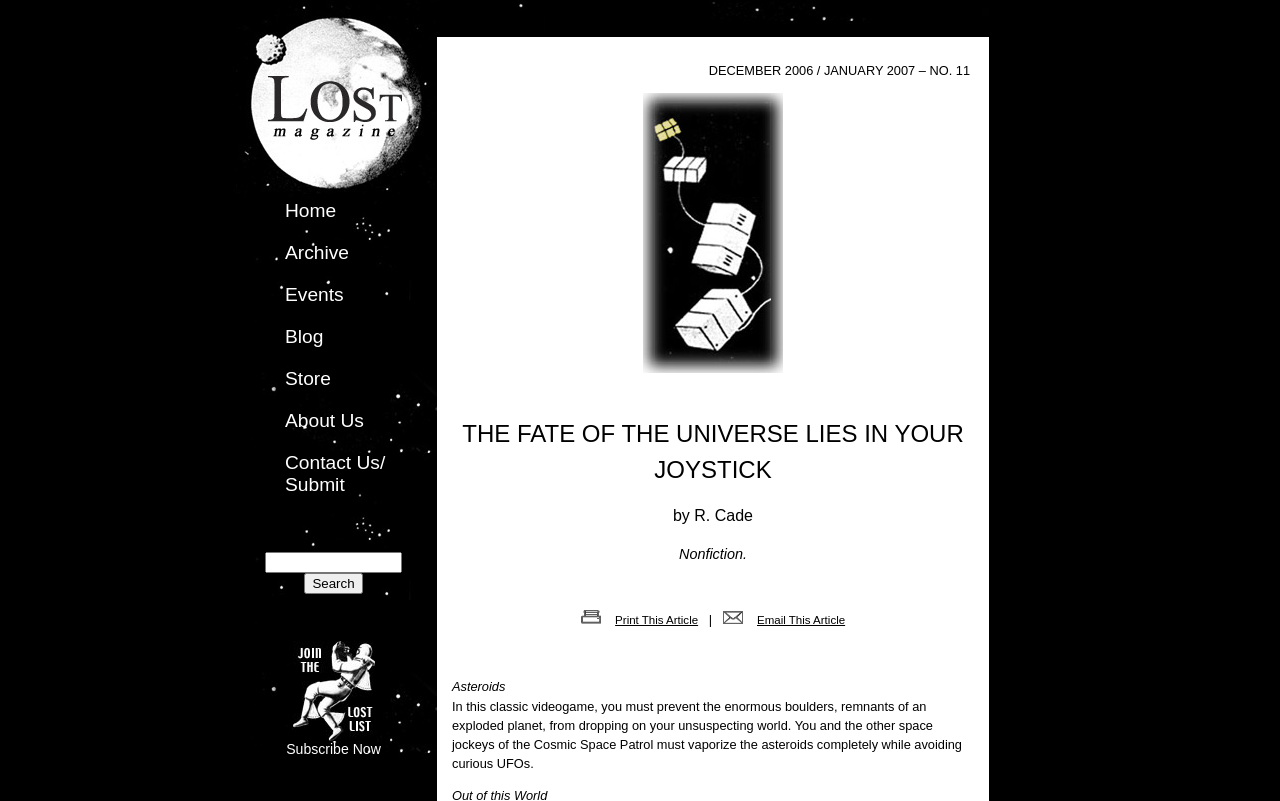Please identify the bounding box coordinates of the element I need to click to follow this instruction: "Print This Article".

[0.481, 0.767, 0.545, 0.782]